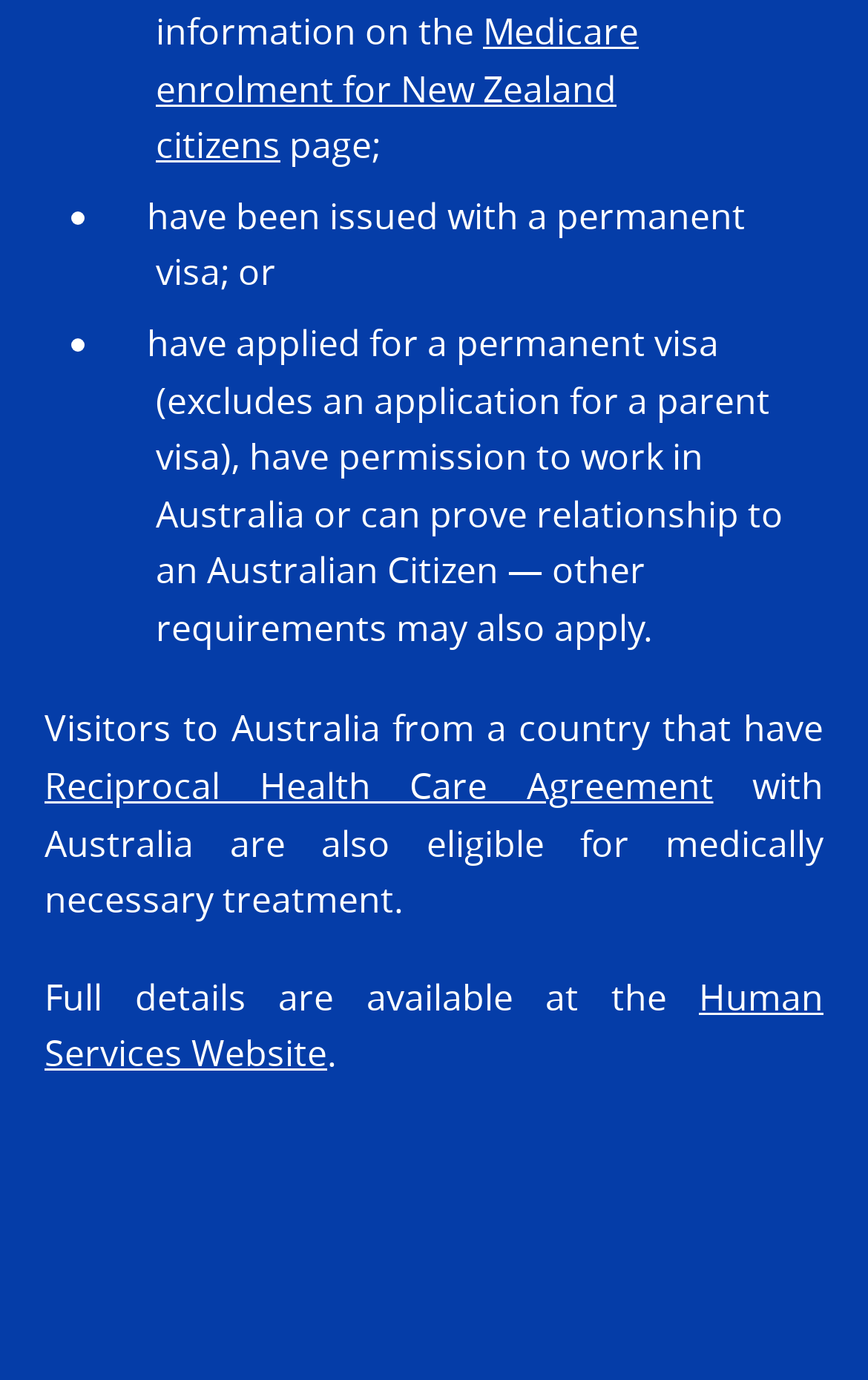Using the description "Human Services Website", predict the bounding box of the relevant HTML element.

[0.051, 0.705, 0.949, 0.781]